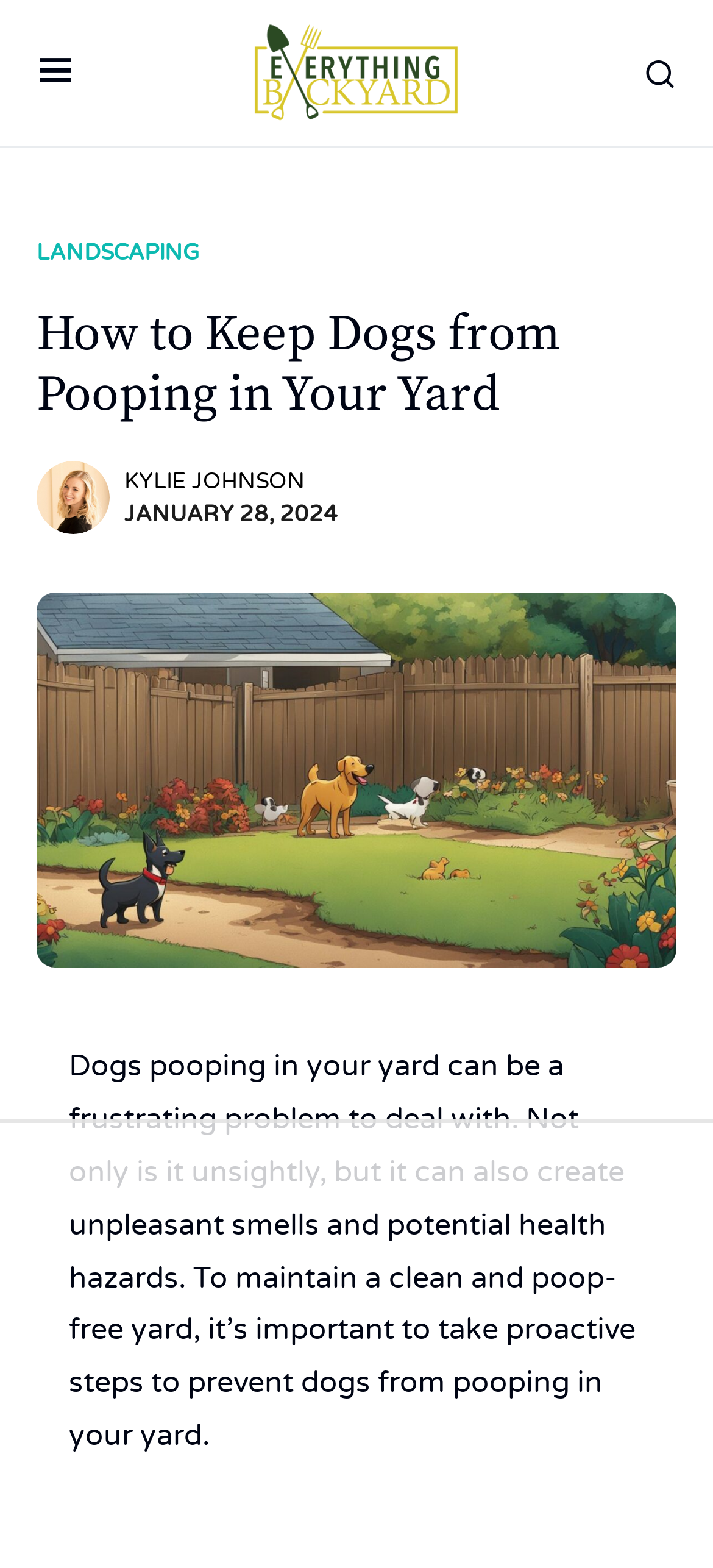Is there an image in the article?
Please use the visual content to give a single word or phrase answer.

Yes